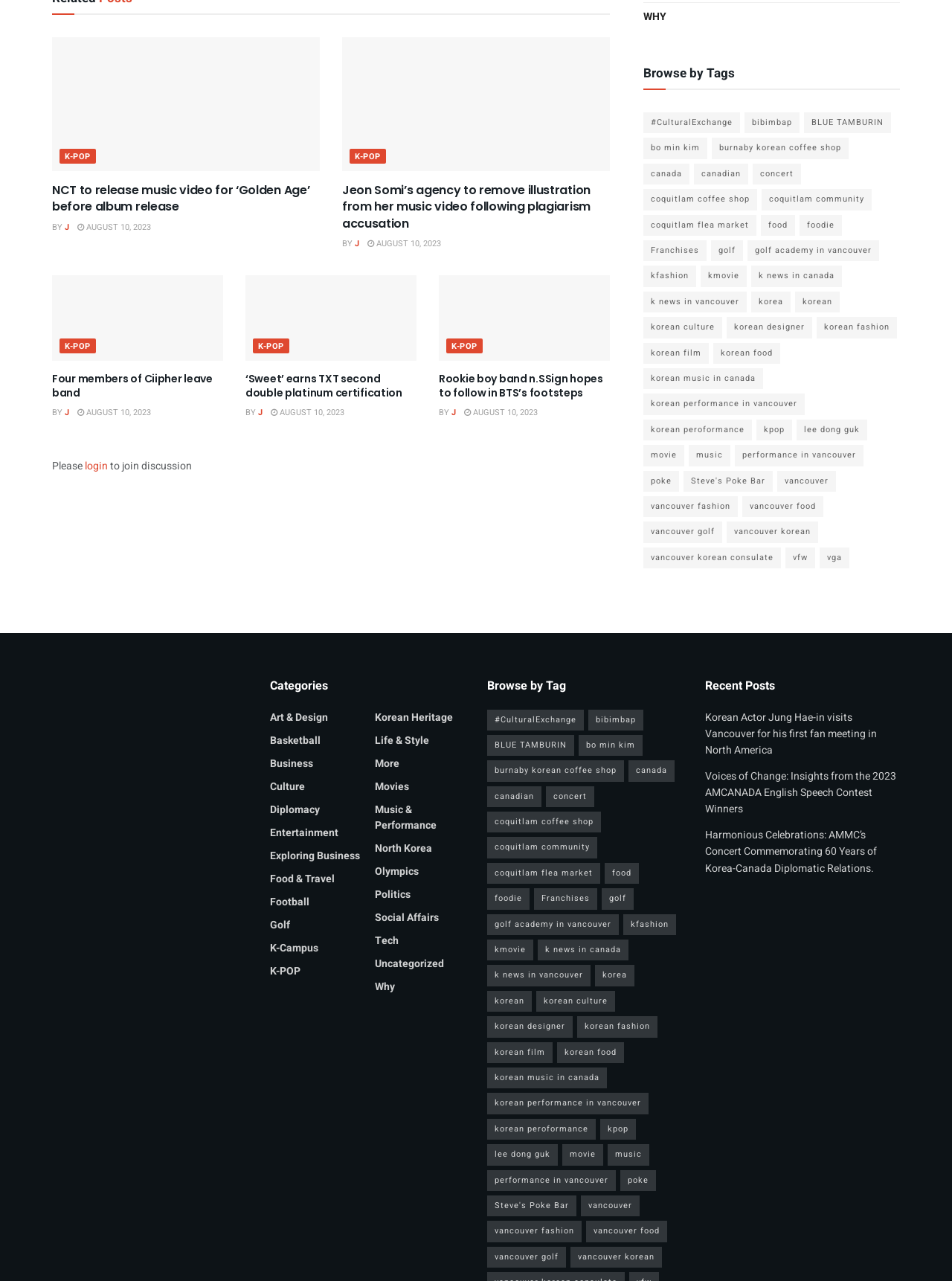How many articles are on this webpage?
From the details in the image, provide a complete and detailed answer to the question.

By analyzing the webpage structure, I can see four distinct article sections, each with its own heading, image, and text. These sections are separated by distinct bounding box coordinates, indicating that they are separate articles.